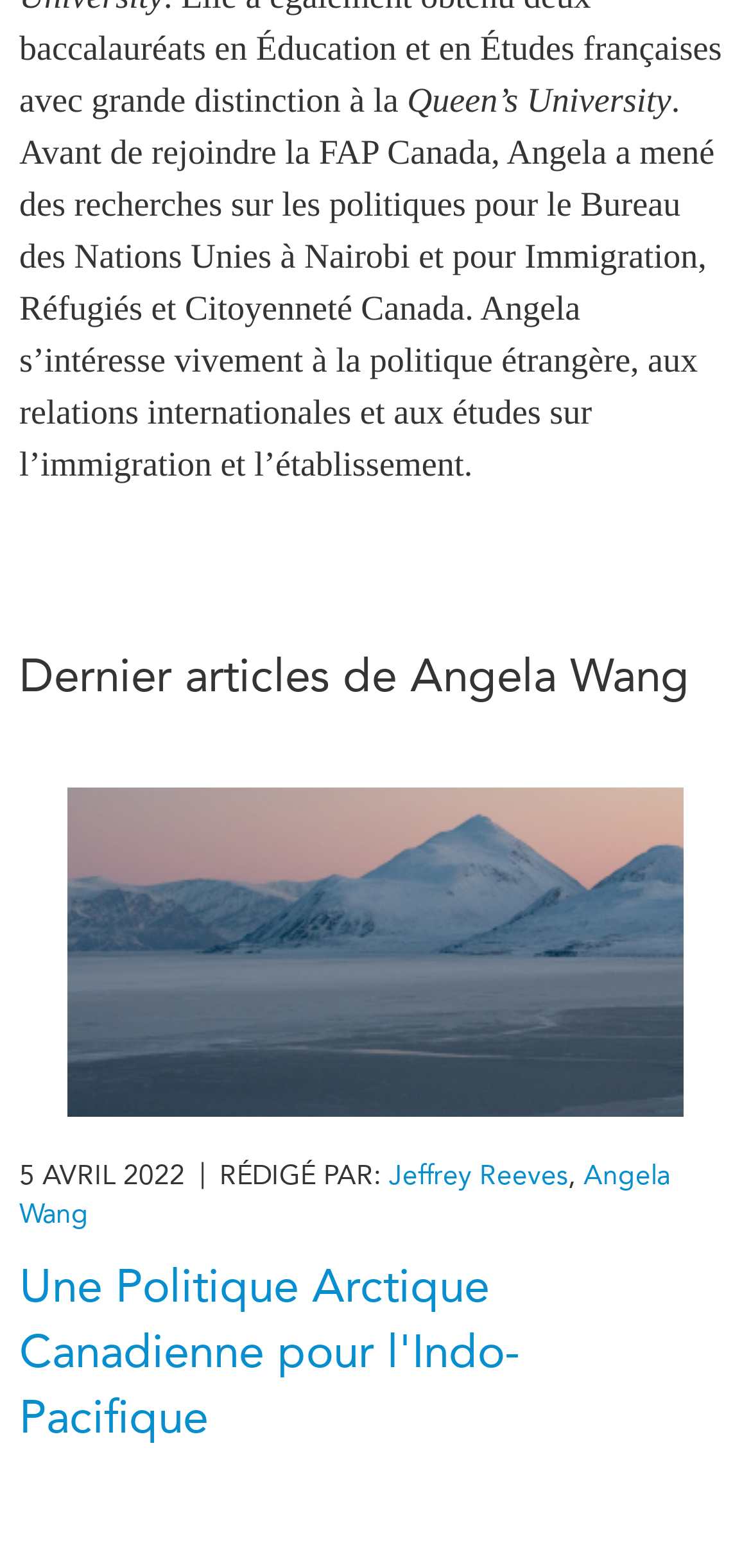Who is the author of the article 'Une Politique Arctique Canadienne pour l'Indo-Pacifique'?
Look at the screenshot and give a one-word or phrase answer.

Angela Wang and Jeffrey Reeves